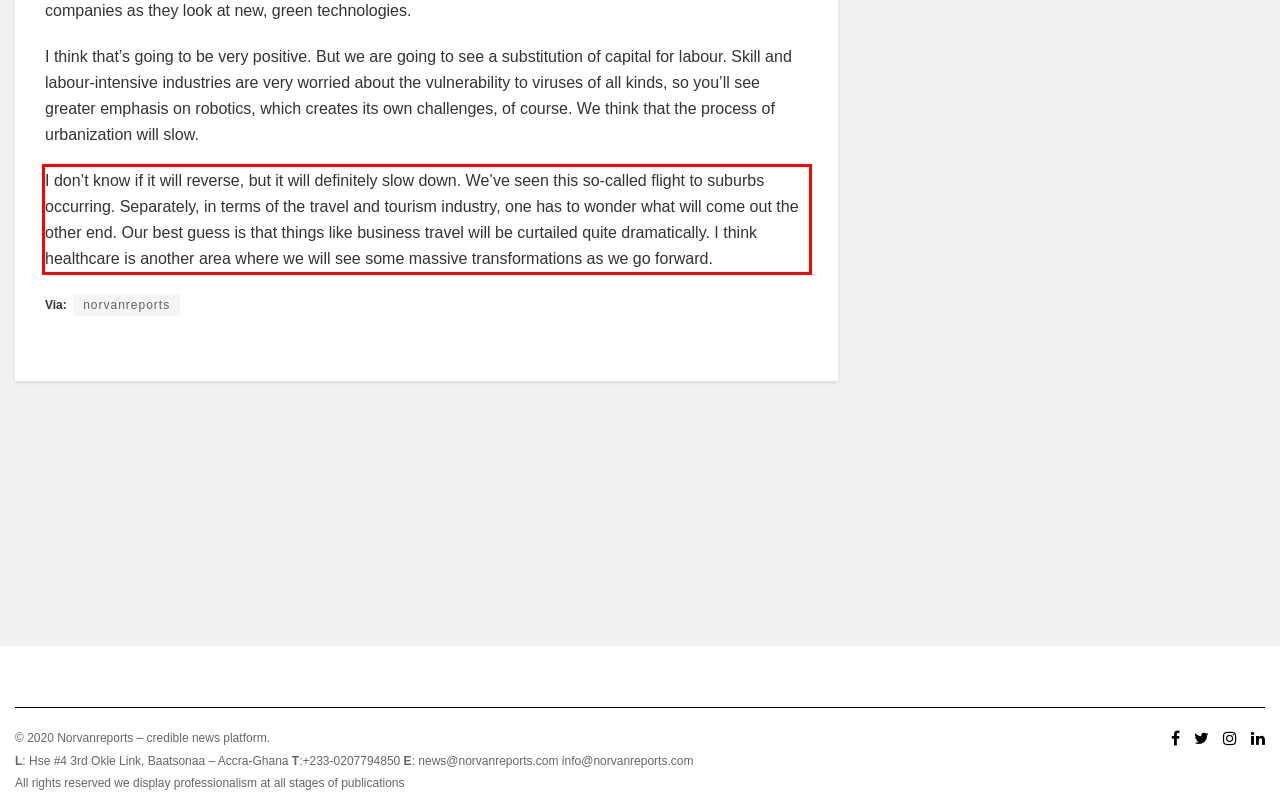You are given a screenshot with a red rectangle. Identify and extract the text within this red bounding box using OCR.

I don’t know if it will reverse, but it will definitely slow down. We’ve seen this so-called flight to suburbs occurring. Separately, in terms of the travel and tourism industry, one has to wonder what will come out the other end. Our best guess is that things like business travel will be curtailed quite dramatically. I think healthcare is another area where we will see some massive transformations as we go forward.